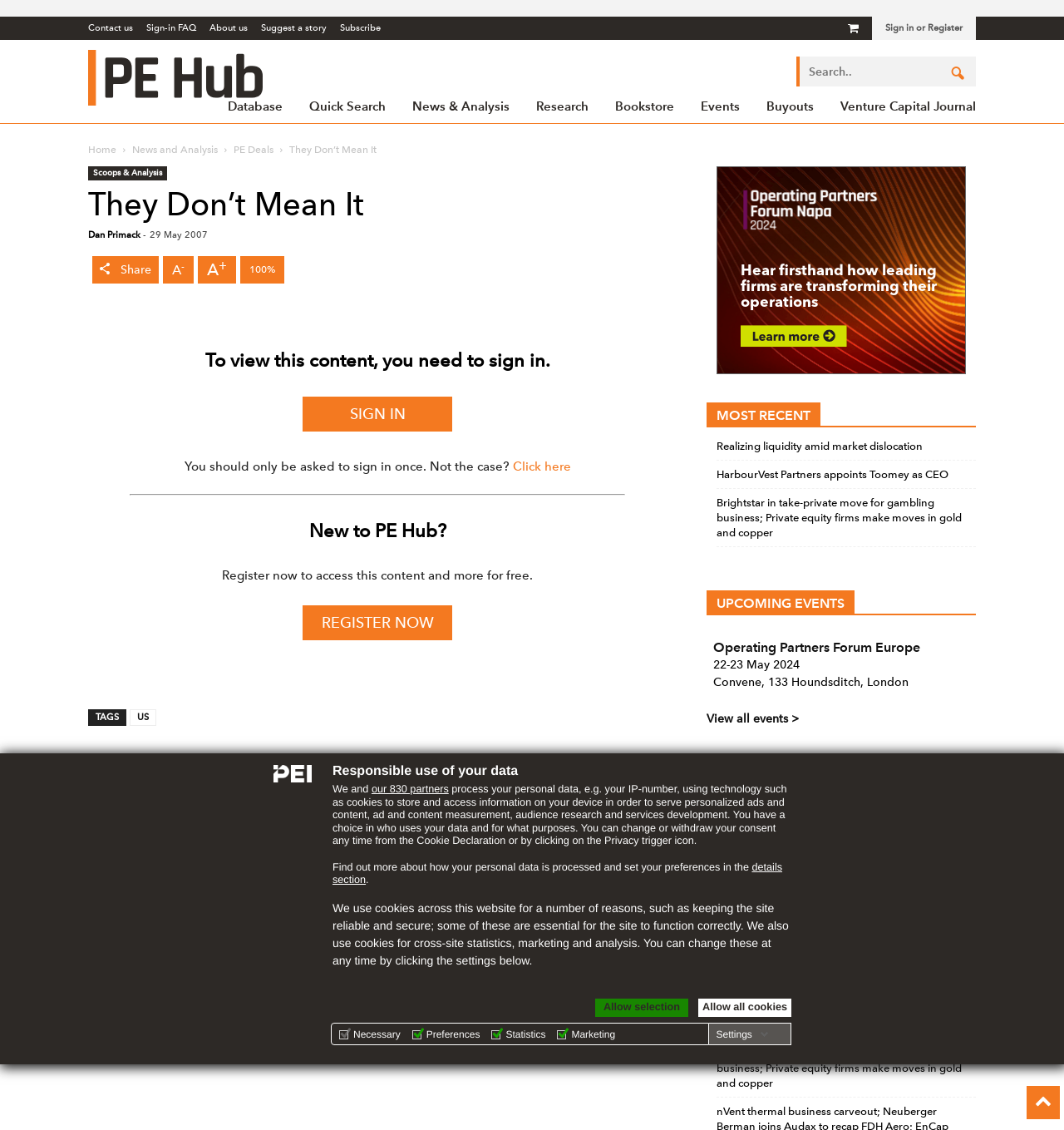Identify and provide the title of the webpage.

They Don’t Mean It